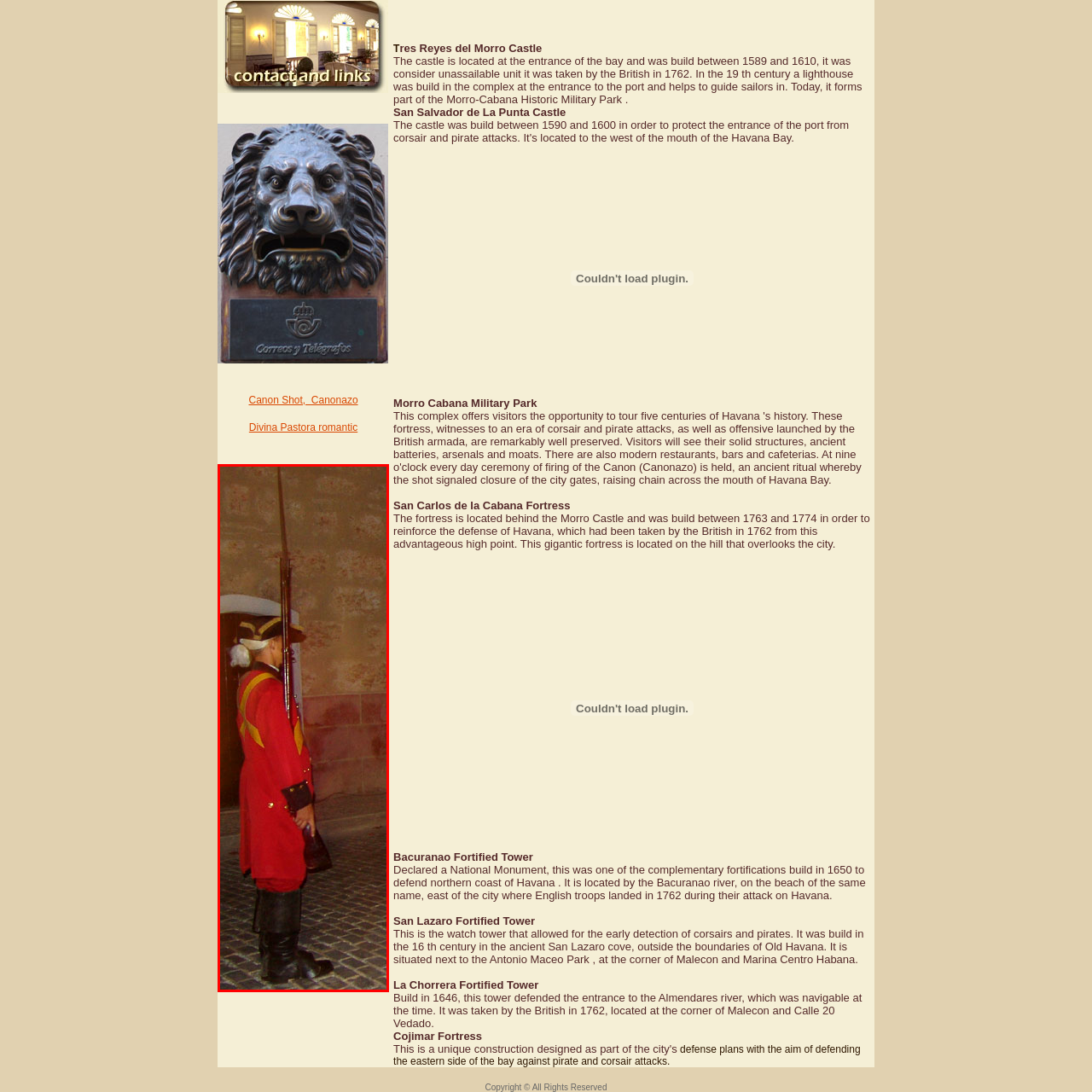Refer to the section enclosed in the red box, What is the historical reenactor holding? Please answer briefly with a single word or phrase.

A rifle